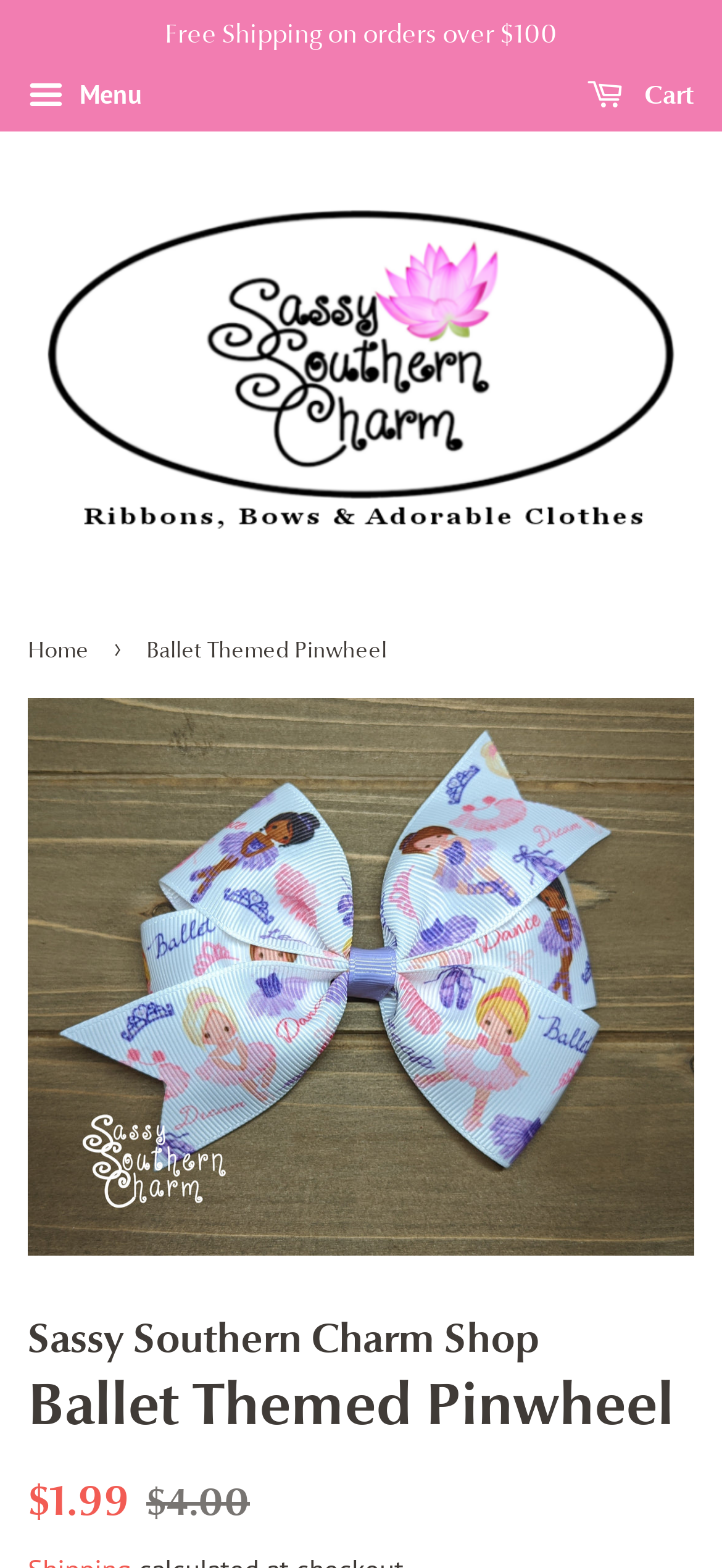Use a single word or phrase to respond to the question:
What is the condition for free shipping?

orders over $100